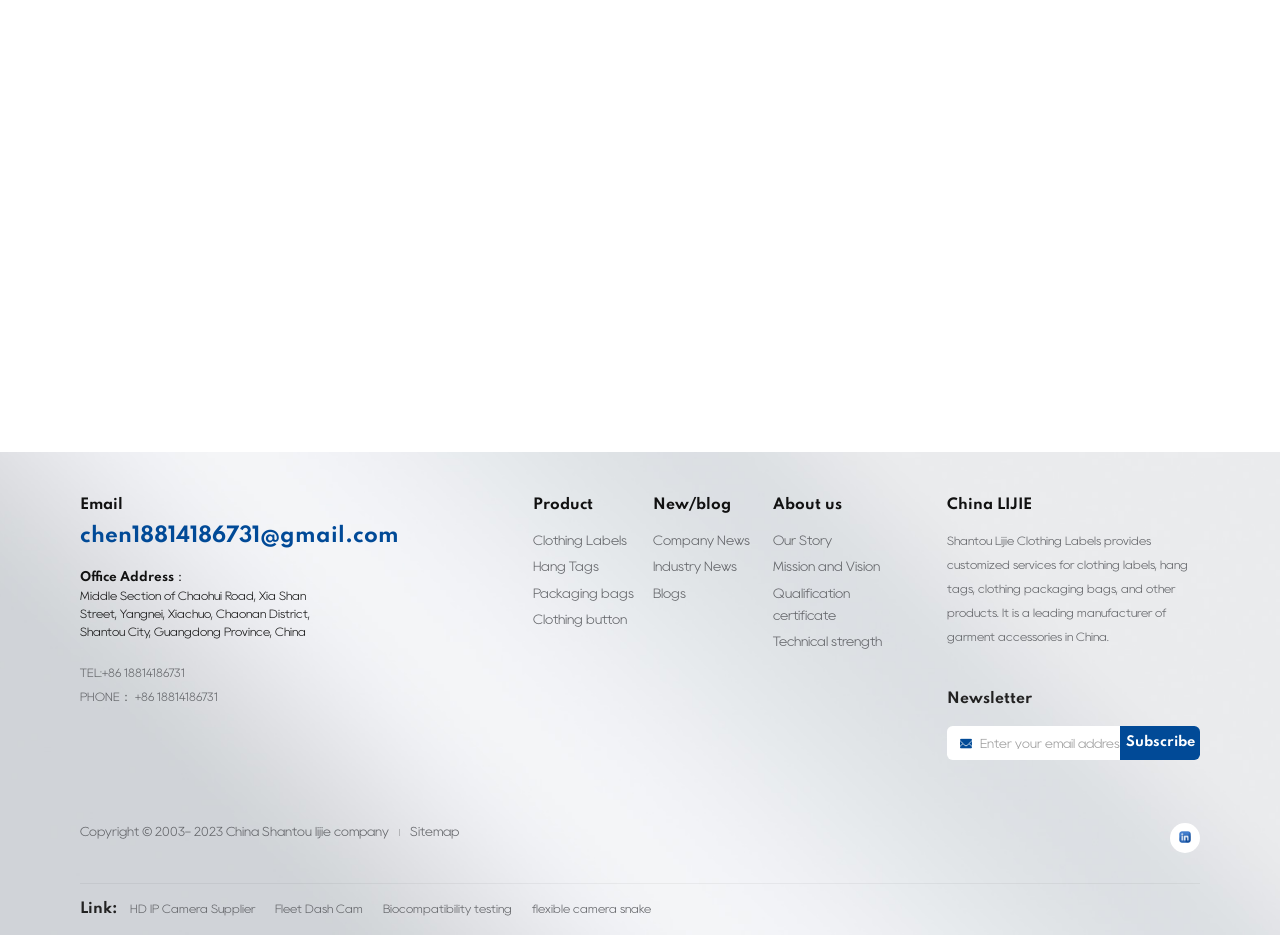Using the information in the image, could you please answer the following question in detail:
What type of products does the company provide?

The company provides customized services for various products, including clothing labels, hang tags, packaging bags, and other products, as mentioned in the static text element at the bottom of the webpage.